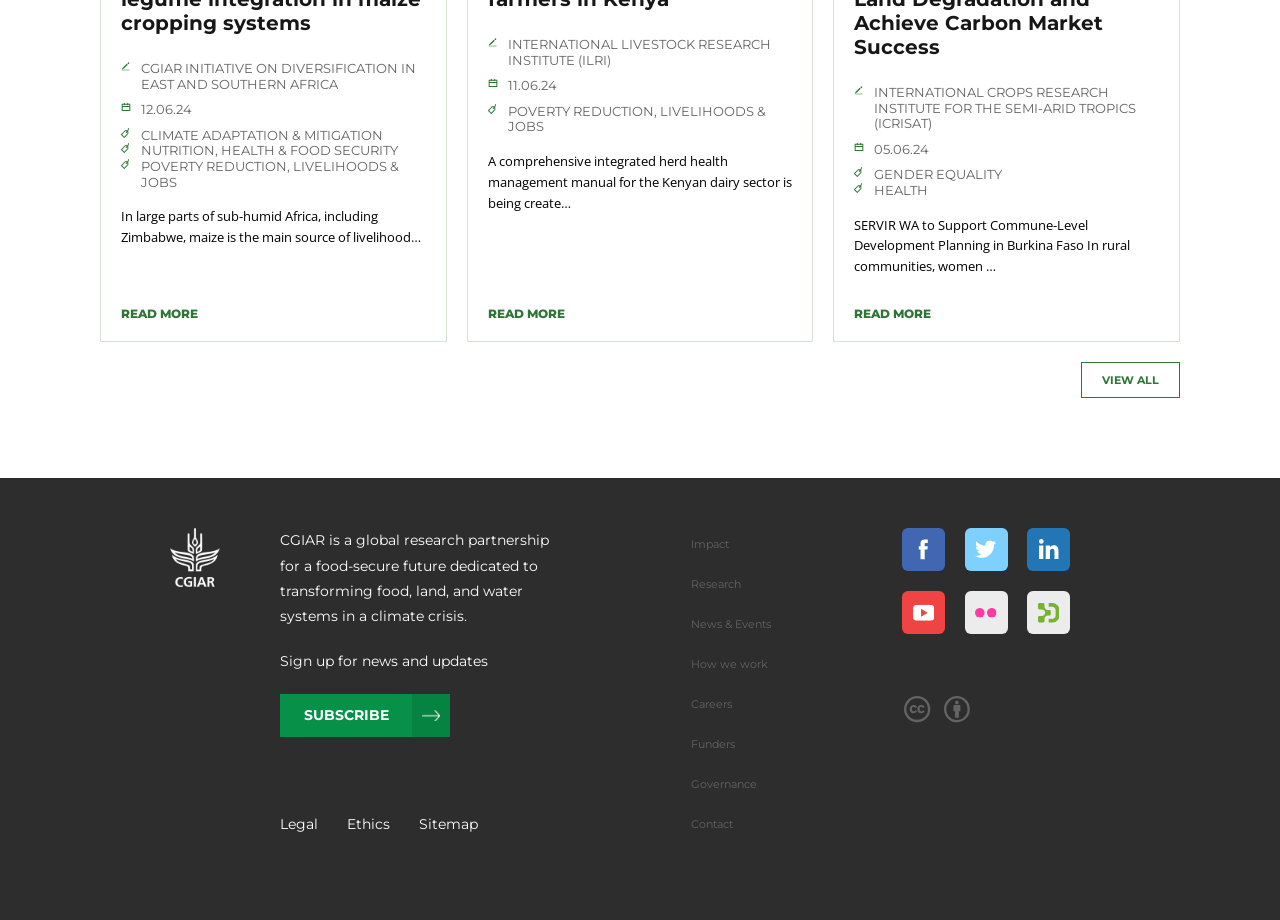What can I do at the bottom of the webpage?
Answer the question in a detailed and comprehensive manner.

At the bottom of the webpage, I see a section that says 'Sign up for news and updates' with a 'SUBSCRIBE' button, which suggests that I can subscribe to receive news and updates from CGIAR.